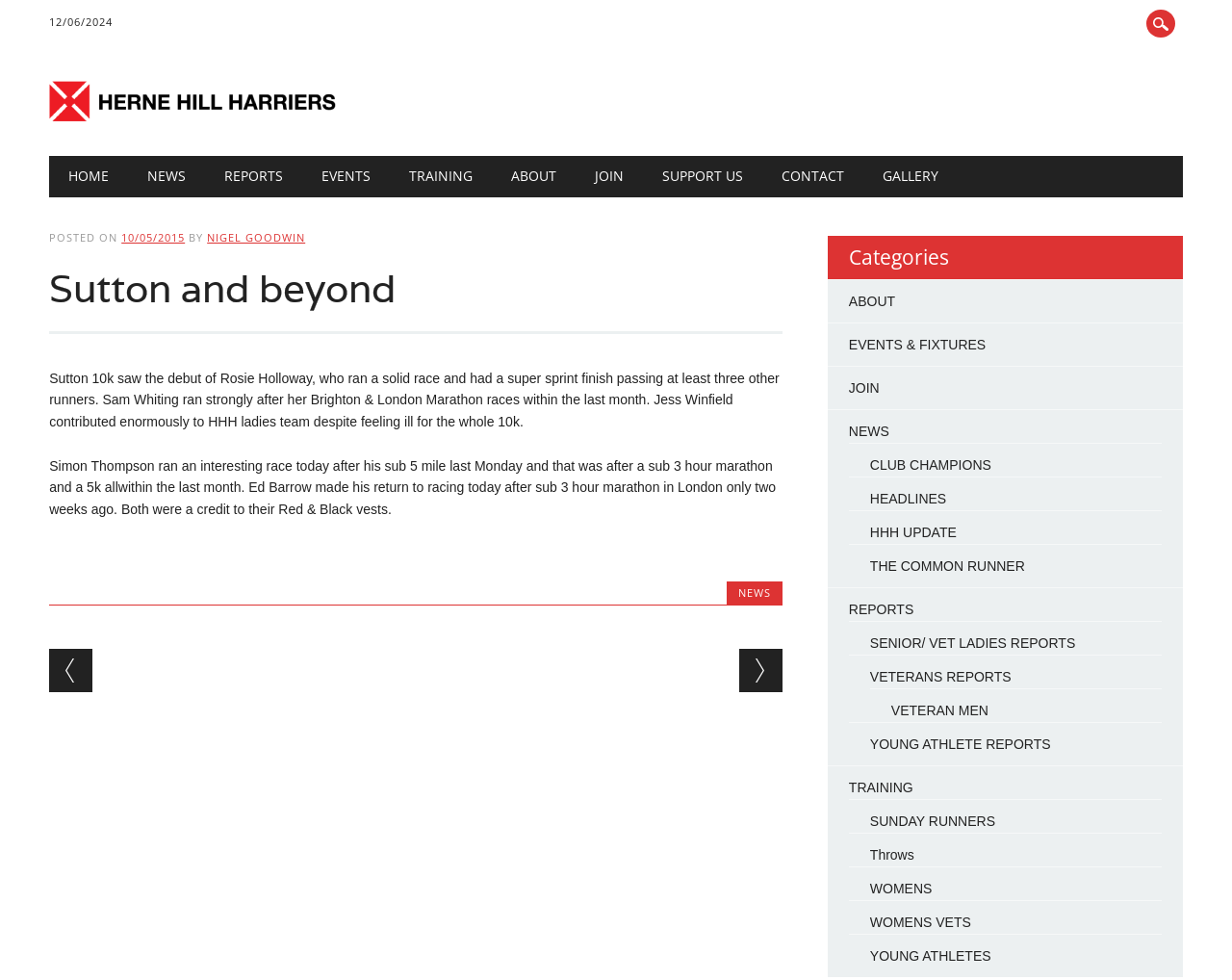Please identify the bounding box coordinates of the region to click in order to complete the task: "Click on the 'NEXT →' link". The coordinates must be four float numbers between 0 and 1, specified as [left, top, right, bottom].

[0.6, 0.662, 0.635, 0.706]